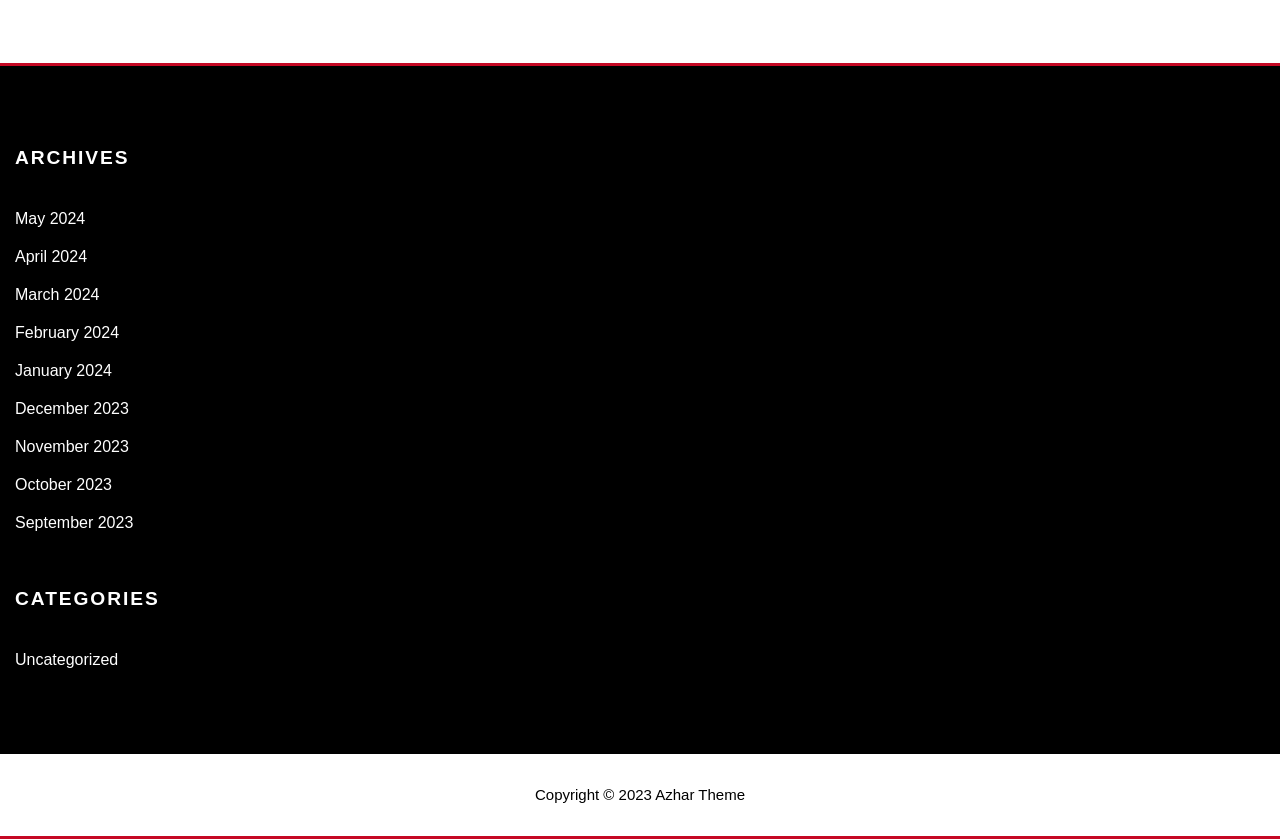What is the copyright year?
Based on the screenshot, provide your answer in one word or phrase.

2023